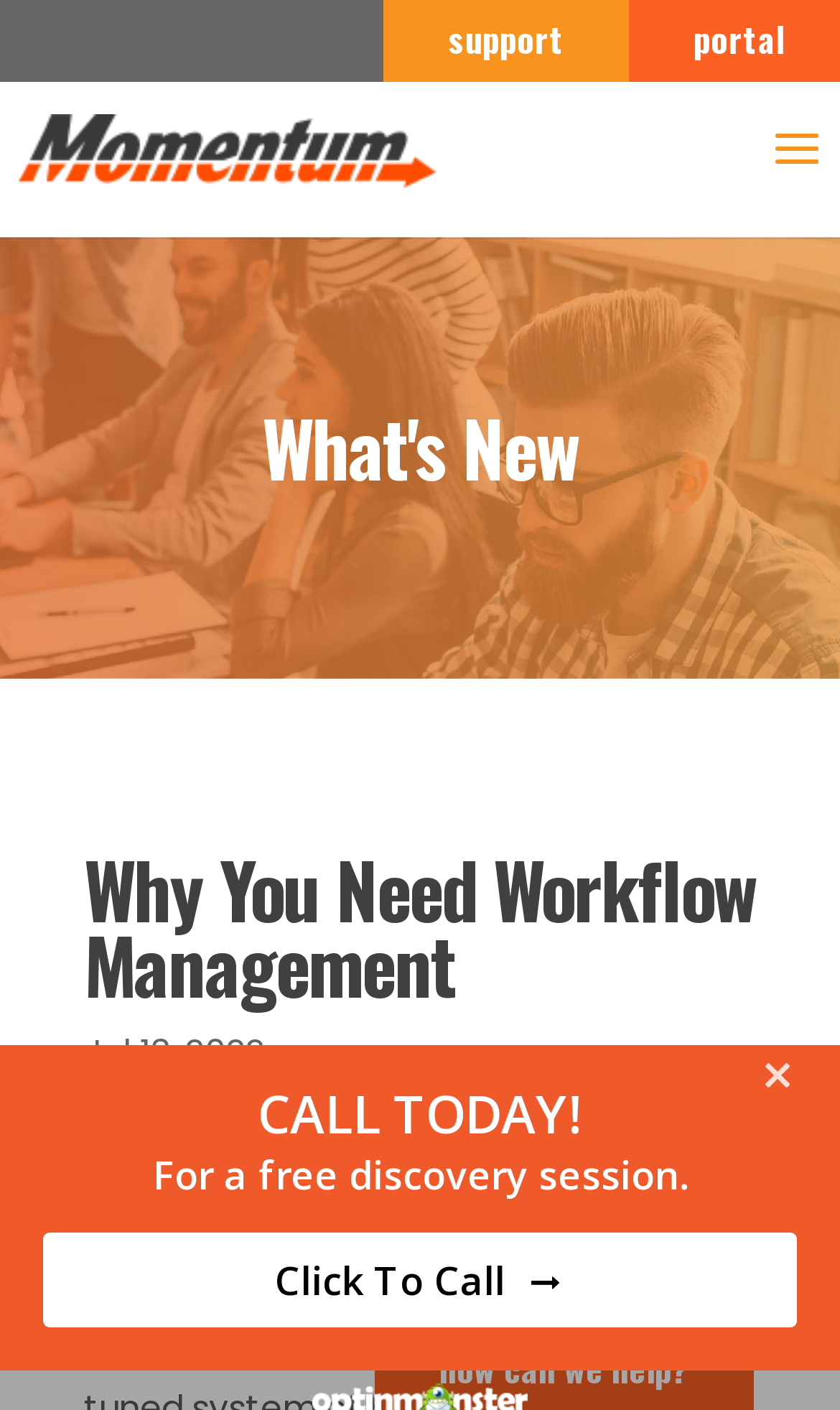Create an elaborate caption for the webpage.

The webpage is about workflow management and its importance for businesses. At the top left, there is a logo of "Momentum ECM" accompanied by a link to the same. To the right of the logo, there are two more links, "support" and "portal". 

Below the top section, there are two headings. The first heading, "What's New", is located at the top, while the second heading, "Why You Need Workflow Management", is positioned in the middle of the page. 

Under the second heading, there is a date "Jul 13, 2022" mentioned. A "Close" button is placed at the top right corner of the page, which contains a small icon. 

In the lower middle section of the page, there is a call-to-action section. It starts with a prominent text "CALL TODAY!" followed by a description "For a free discovery session." Below this, there is a "Click To Call" button.